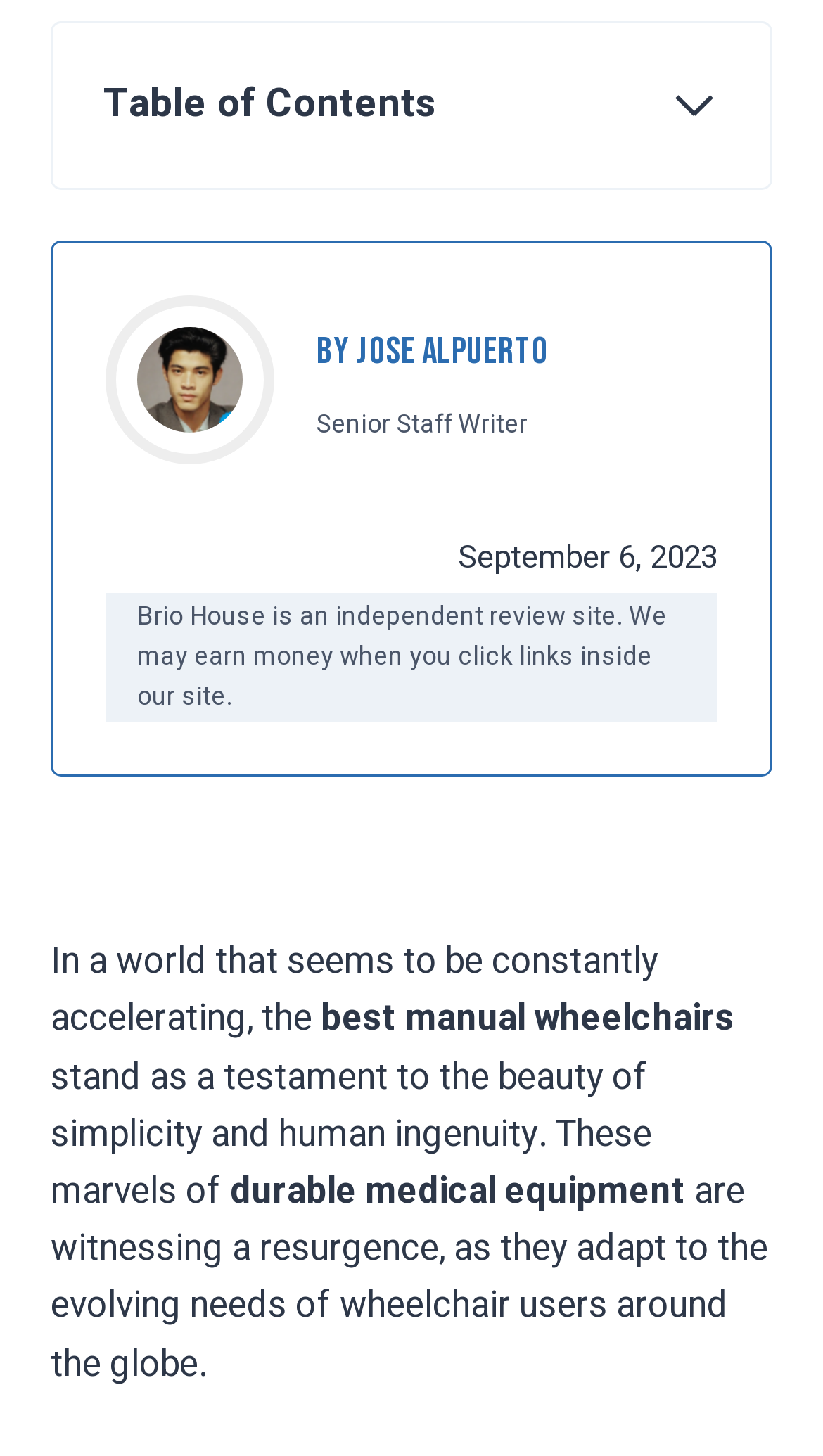What is the main topic of this webpage?
Based on the image, answer the question with as much detail as possible.

Based on the content of the webpage, it appears to be discussing manual wheelchairs, their features, and reviews of specific models. The links and text on the page suggest a focus on this topic.